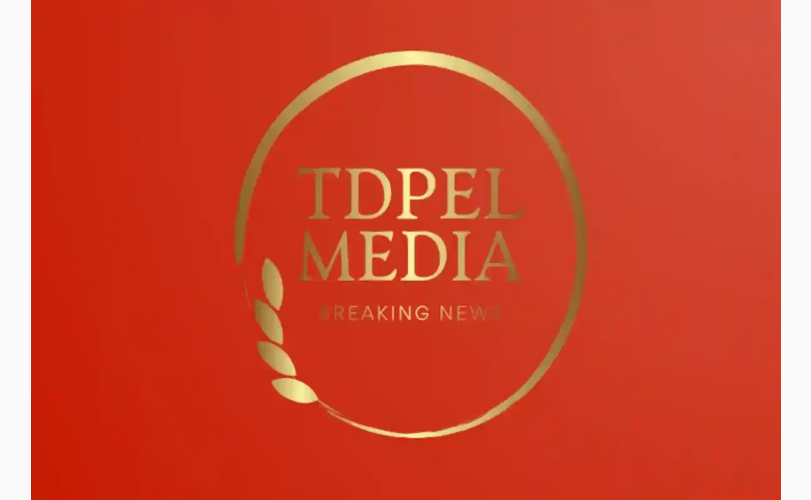Explain in detail what you see in the image.

The image prominently displays the logo of TDPel Media, featuring the name "TDPel MEDIA" in elegant gold lettering against a vibrant red background. Below the main title, the phrase "BREAKING NEWS" is rendered in a slightly smaller font, emphasizing the media outlet's timely news coverage. The circular design encircles the text, complemented by a delicate leaf motif, symbolizing growth and insight in journalism. This visual representation conveys a sense of professionalism and urgency, reflective of TDPel Media's commitment to delivering significant news updates.